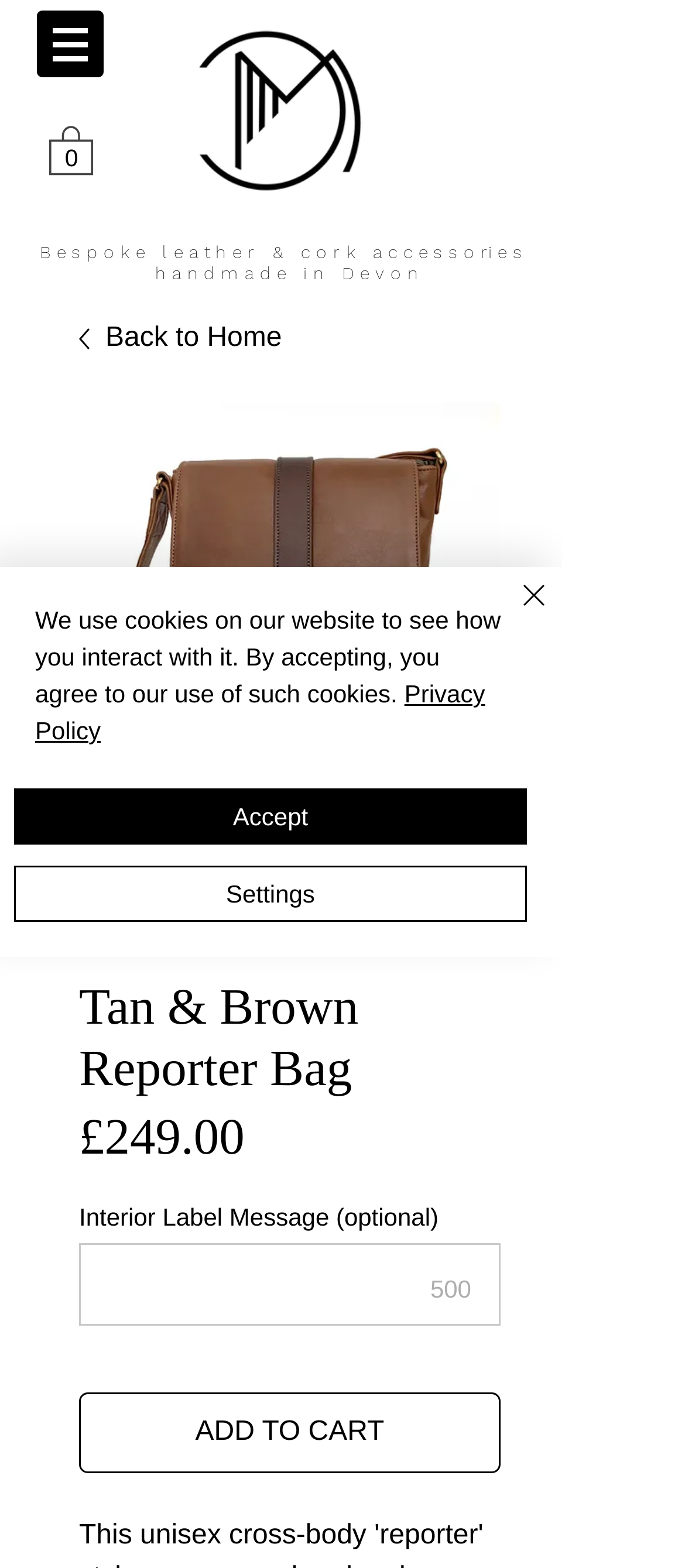Kindly provide the bounding box coordinates of the section you need to click on to fulfill the given instruction: "Click the 'Back to Home' link".

[0.115, 0.202, 0.731, 0.229]